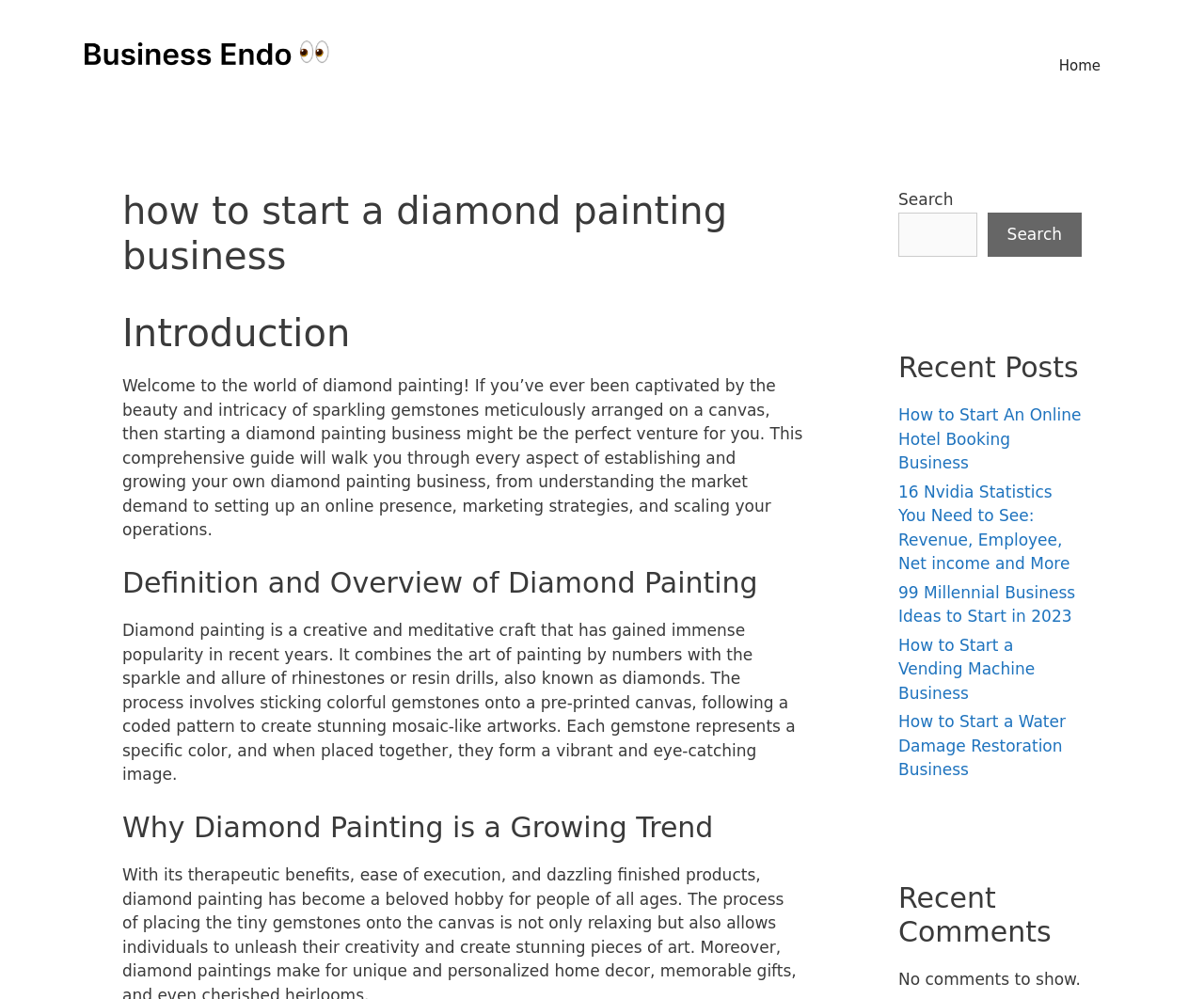Determine the bounding box coordinates of the UI element that matches the following description: "parent_node: Search name="s"". The coordinates should be four float numbers between 0 and 1 in the format [left, top, right, bottom].

[0.746, 0.212, 0.812, 0.257]